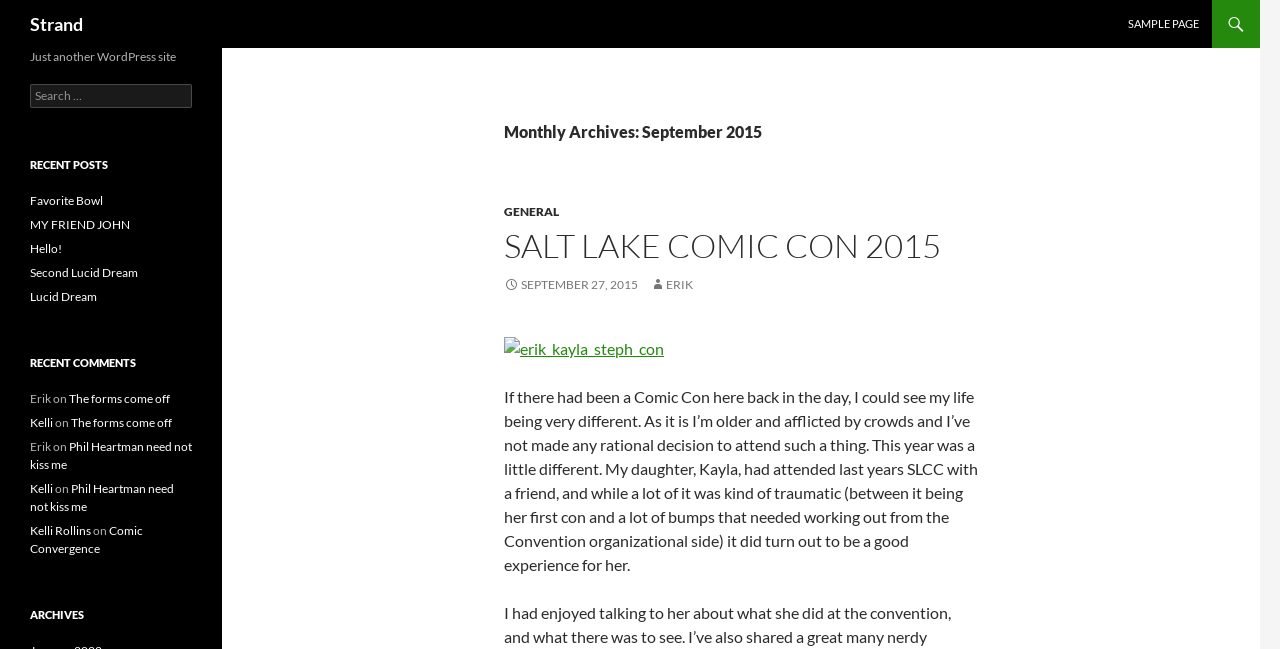Highlight the bounding box coordinates of the element that should be clicked to carry out the following instruction: "Create a pencil drawing from a photo". The coordinates must be given as four float numbers ranging from 0 to 1, i.e., [left, top, right, bottom].

None